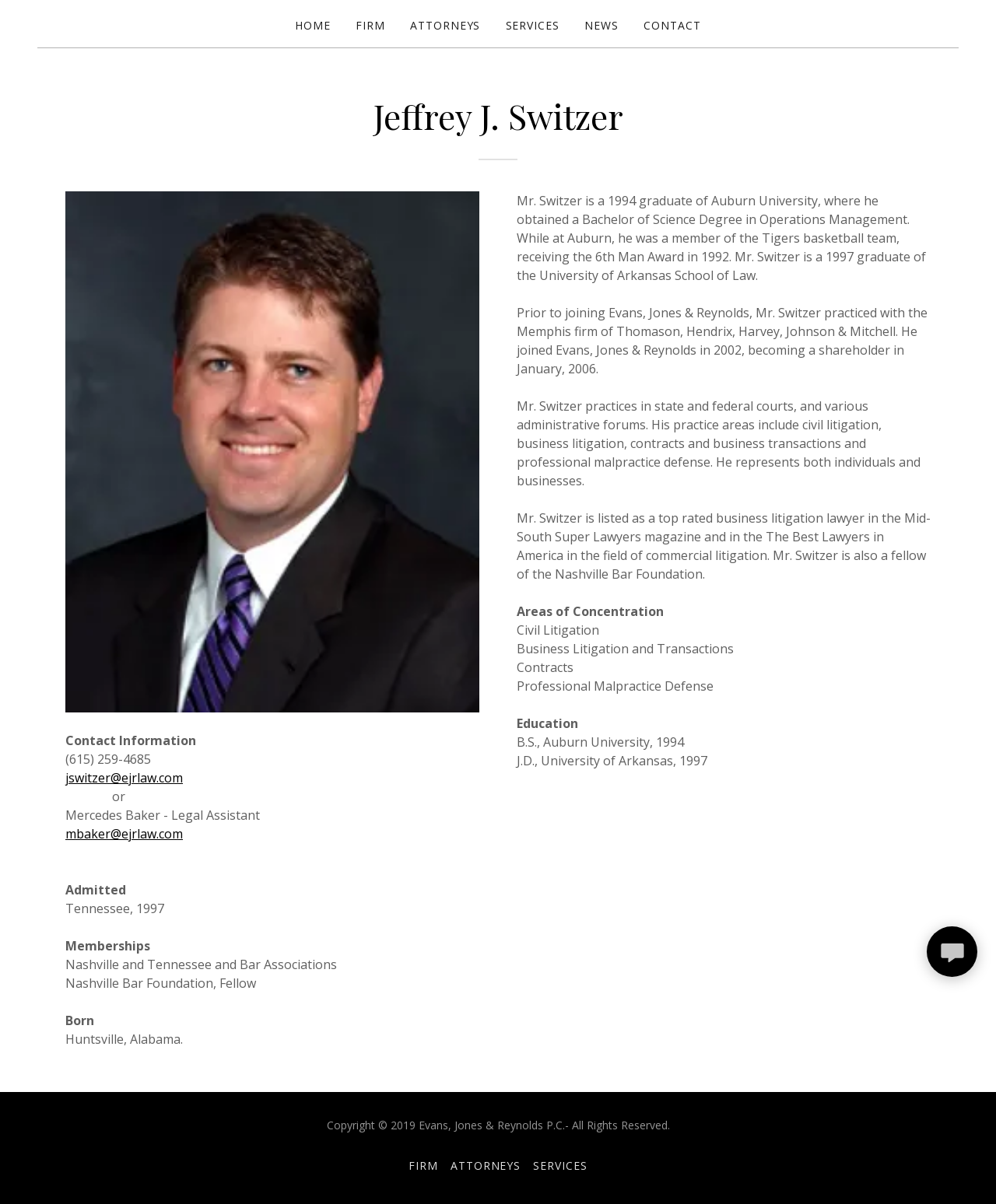Illustrate the webpage with a detailed description.

This webpage is about Jeffrey J. Switzer, an attorney. At the top, there is a main navigation menu with six links: HOME, FIRM, ATTORNEYS, SERVICES, NEWS, and CONTACT. Below the navigation menu, there is a large heading with the name "Jeffrey J. Switzer". 

To the right of the heading, there is a large image that takes up about half of the screen width. Below the image, there is a section with contact information, including a phone number and two email addresses. 

On the left side of the page, there is a section with biographical information about Mr. Switzer. This section includes his admission to the Tennessee bar, memberships, birthplace, education, and work experience. The text is divided into several paragraphs, with headings for "Admitted", "Memberships", "Born", and "Education". 

Below the biographical section, there is another section with more information about Mr. Switzer's practice areas, including civil litigation, business litigation, contracts, and professional malpractice defense. This section also lists his achievements, such as being a top-rated business litigation lawyer. 

At the very bottom of the page, there is a copyright notice and a secondary navigation menu with links to FIRM, ATTORNEYS, and SERVICES. There is also a small image on the bottom right corner of the page.